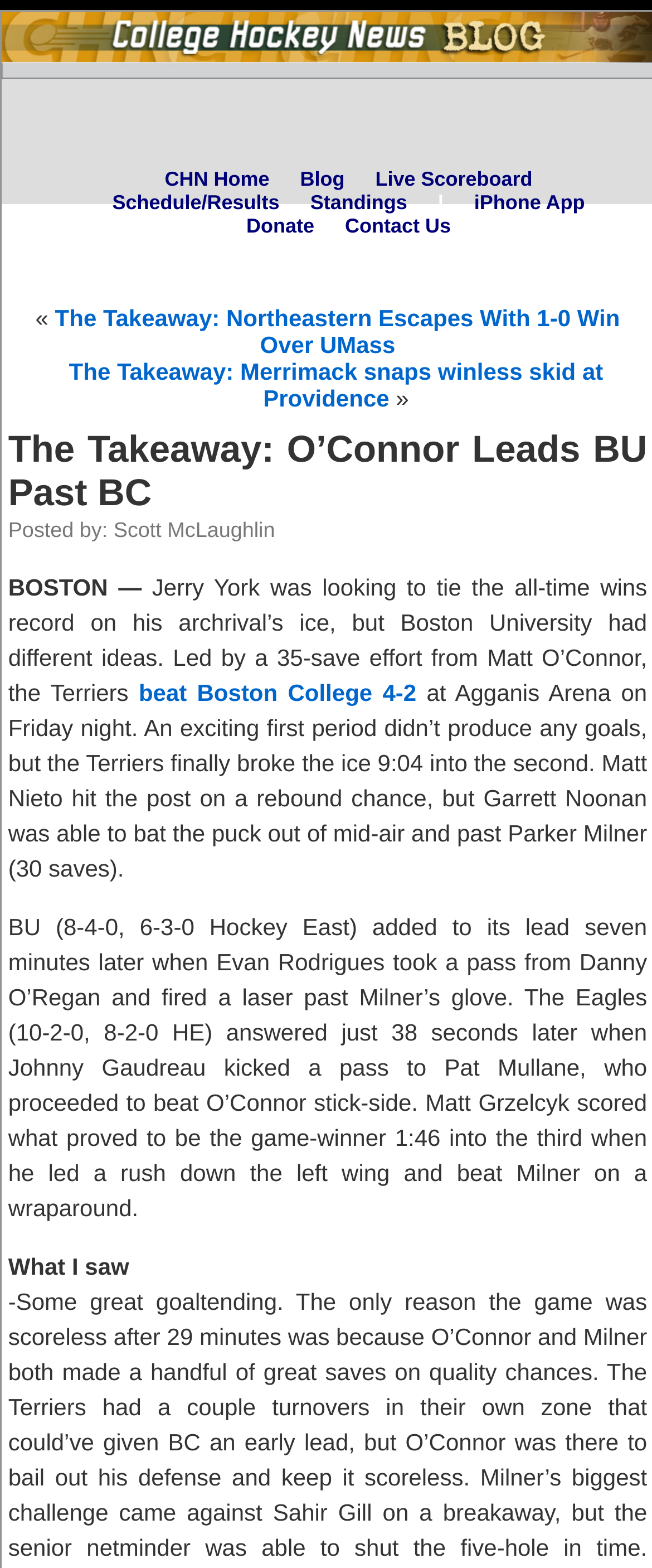Kindly provide the bounding box coordinates of the section you need to click on to fulfill the given instruction: "visit iPhone App".

[0.727, 0.122, 0.897, 0.137]